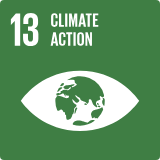What is the shape surrounding the Earth?
Could you give a comprehensive explanation in response to this question?

The image features a stylized illustration of the Earth, surrounded by an eye graphic, which may represent awareness, attention, or focus on the planet and its environmental challenges.